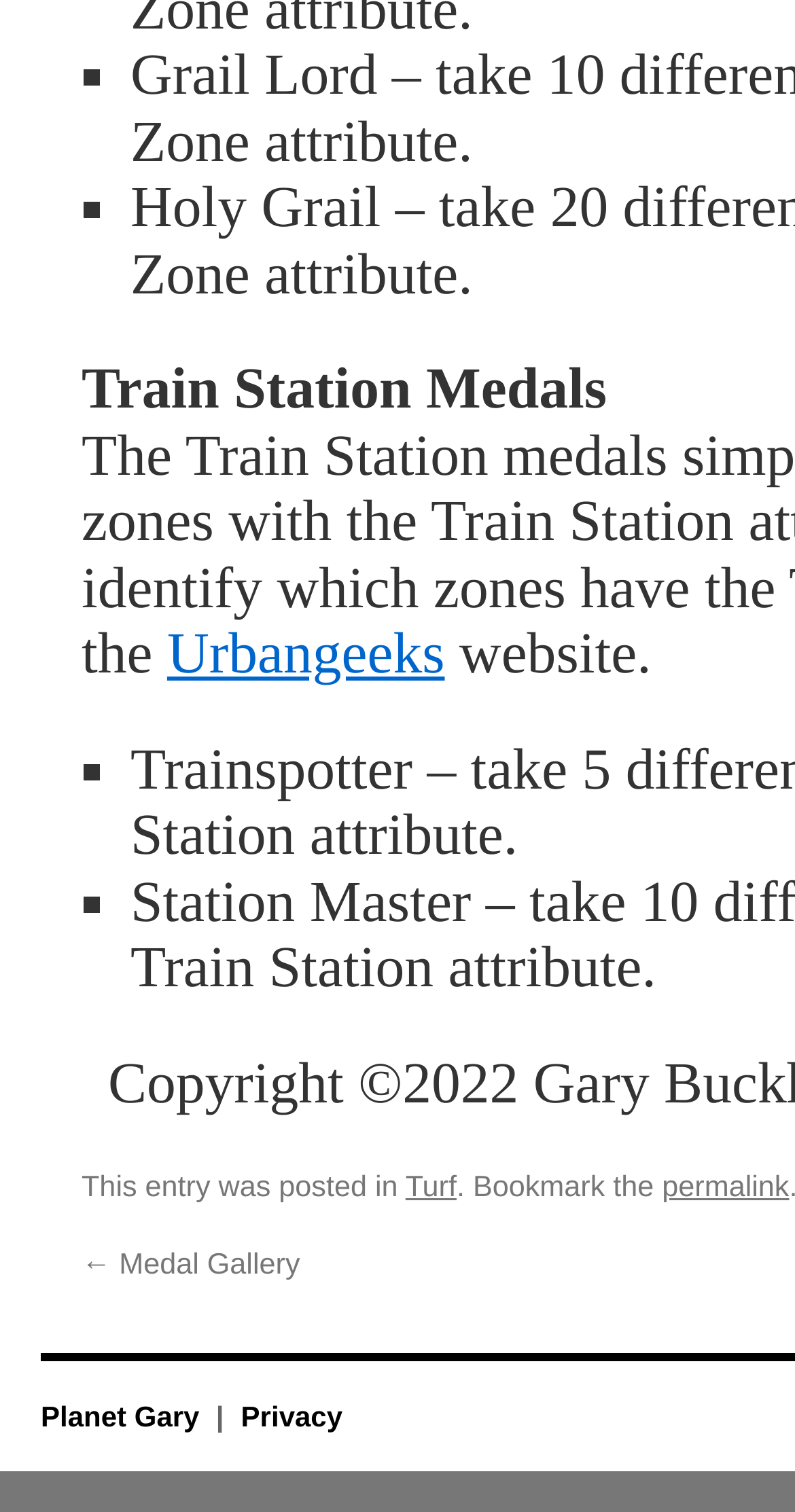Analyze the image and give a detailed response to the question:
What is the category of the current post?

The category of the current post can be determined by looking at the link element with the text 'Turf' at coordinates [0.51, 0.775, 0.574, 0.797]. This element is likely to be the category of the post since it is located near the text 'This entry was posted in' and has a similar font style to other category links on the page.